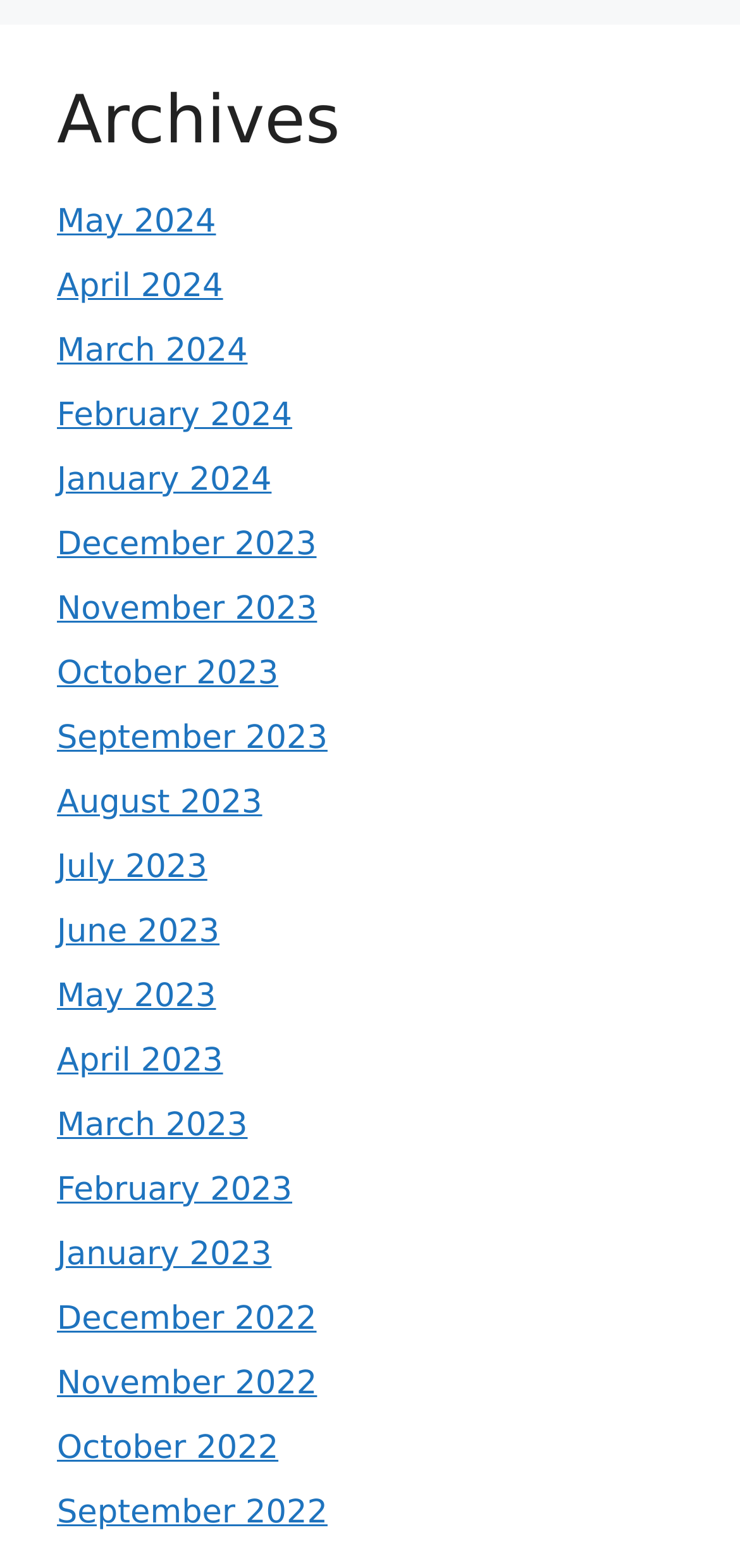Are the months listed in chronological order?
Please describe in detail the information shown in the image to answer the question.

I examined the list of links and found that the months are listed in descending order, with the latest month 'May 2024' at the top and the earliest month 'September 2022' at the bottom, indicating that they are in chronological order.